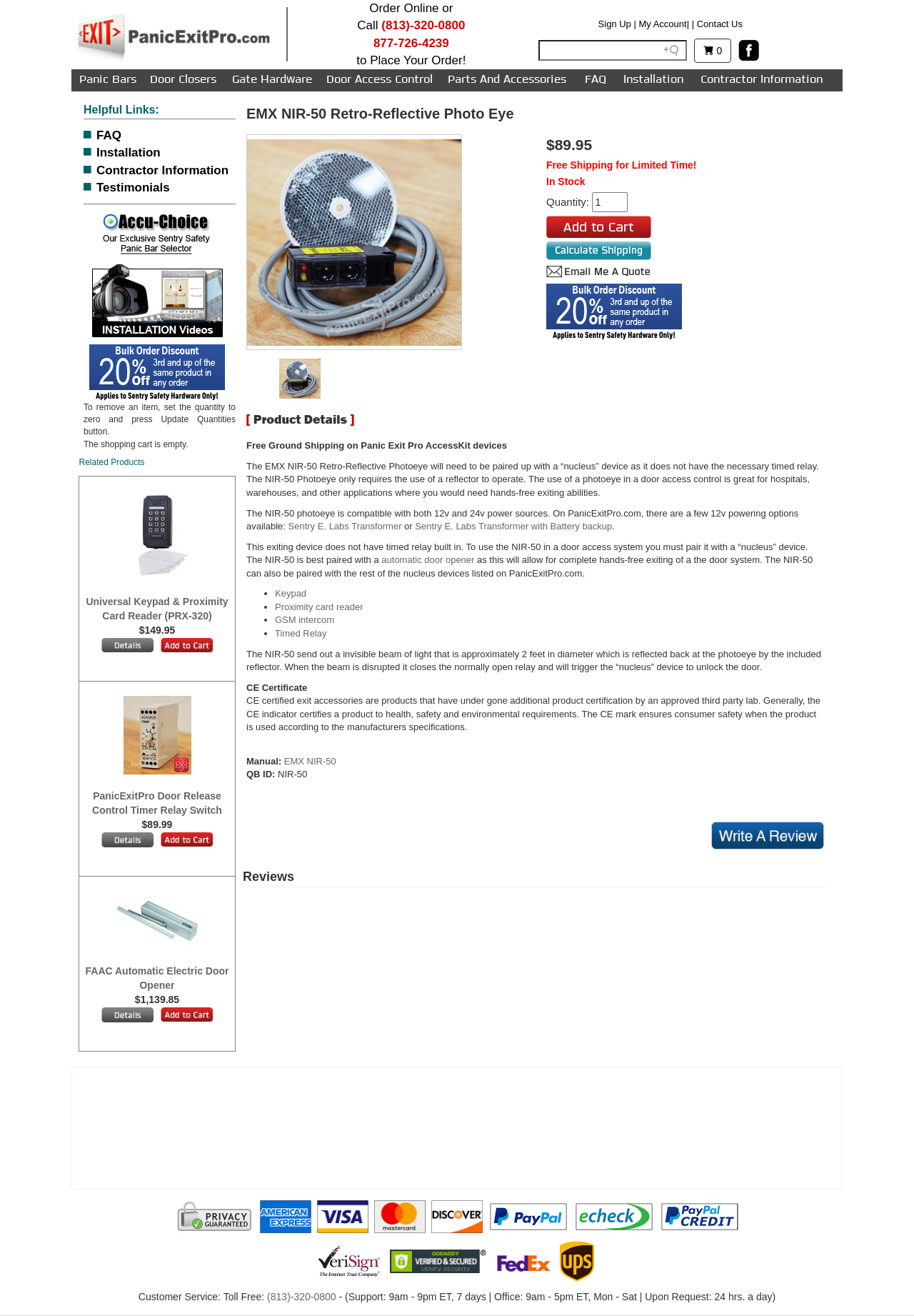Determine the bounding box coordinates for the HTML element mentioned in the following description: "FAAC Automatic Electric Door Opener". The coordinates should be a list of four floats ranging from 0 to 1, represented as [left, top, right, bottom].

[0.093, 0.734, 0.25, 0.753]